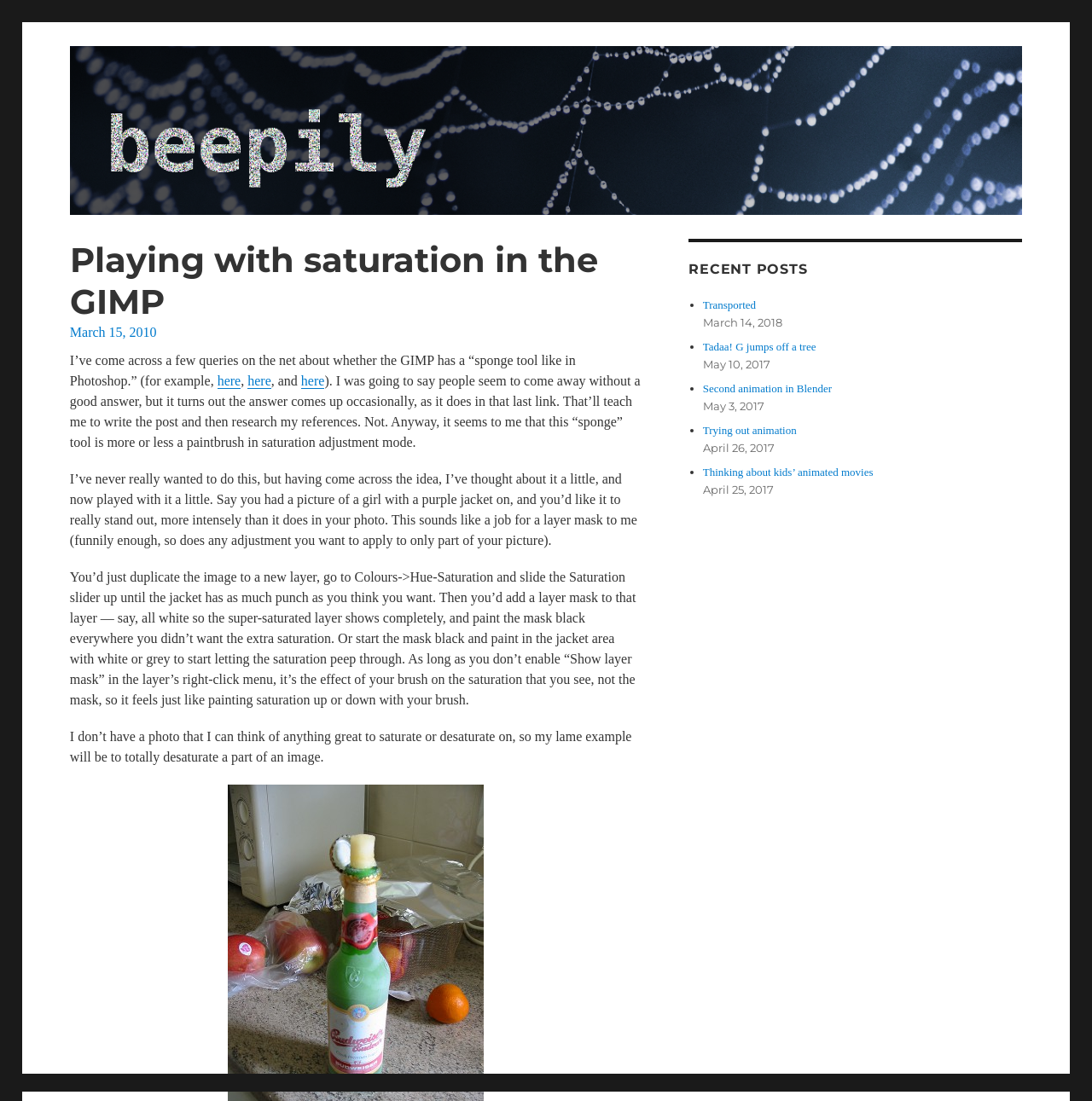Construct a comprehensive description capturing every detail on the webpage.

This webpage is a blog post titled "Playing with saturation in the GIMP" on a website called "beepily". The title is displayed prominently at the top of the page, along with a link to the website's homepage. Below the title, there is a header section that includes the post's date, "March 15, 2010", and a brief introduction to the topic.

The main content of the post is a lengthy article that discusses the use of the GIMP image editing software to adjust the saturation of images. The article is divided into several paragraphs, each of which explores a different aspect of saturation adjustment. The text is accompanied by no images, but it includes several links to external resources and references.

To the right of the main content, there is a sidebar that lists recent posts on the website, titled "RECENT POSTS". This section includes five links to other blog posts, each with a brief title and date. The posts are listed in a bulleted format, with the most recent post at the top.

Overall, the webpage has a simple and clean layout, with a focus on presenting the article's content in a clear and readable manner.